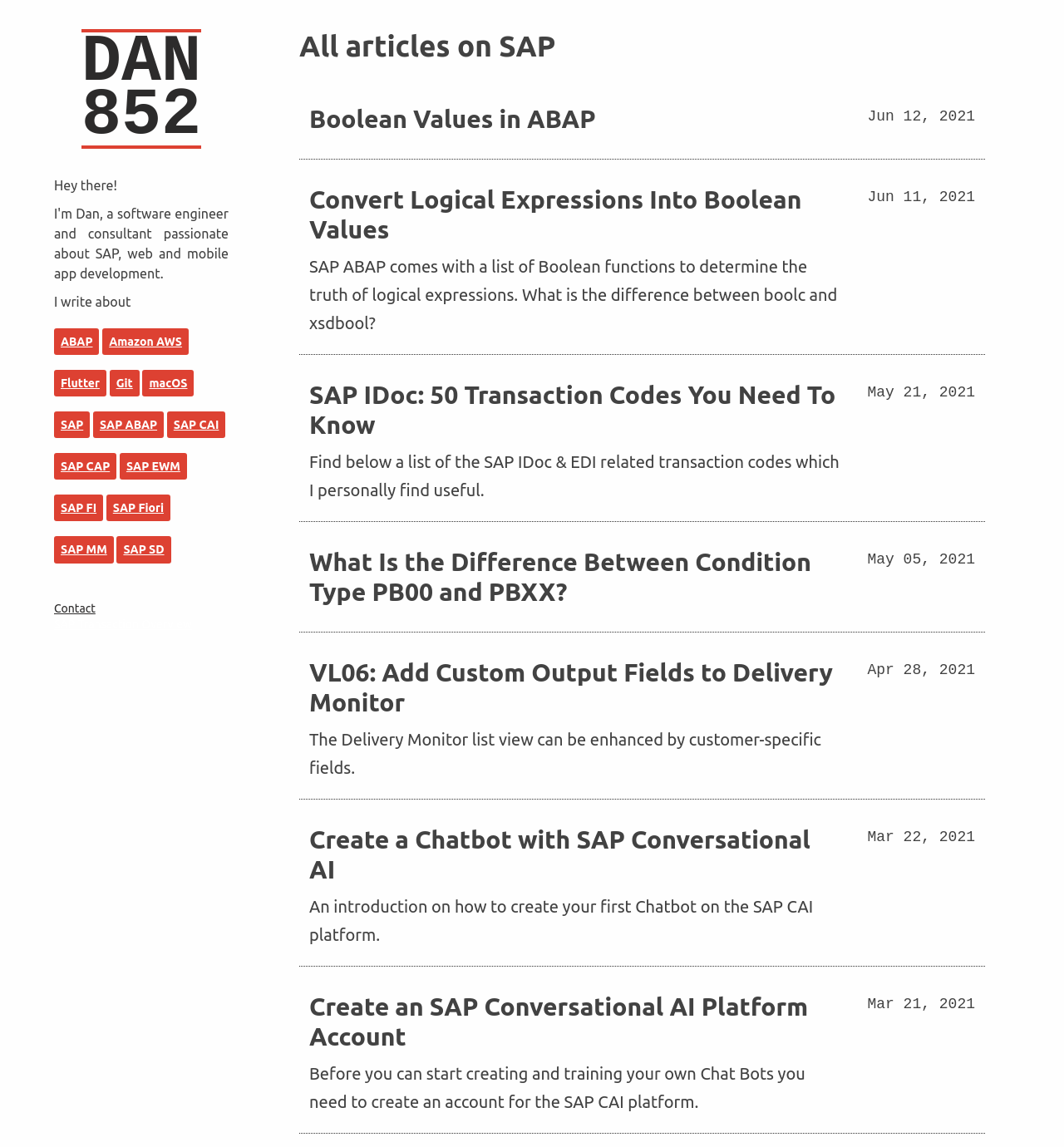Answer in one word or a short phrase: 
What is the topic of the webpage?

SAP and development